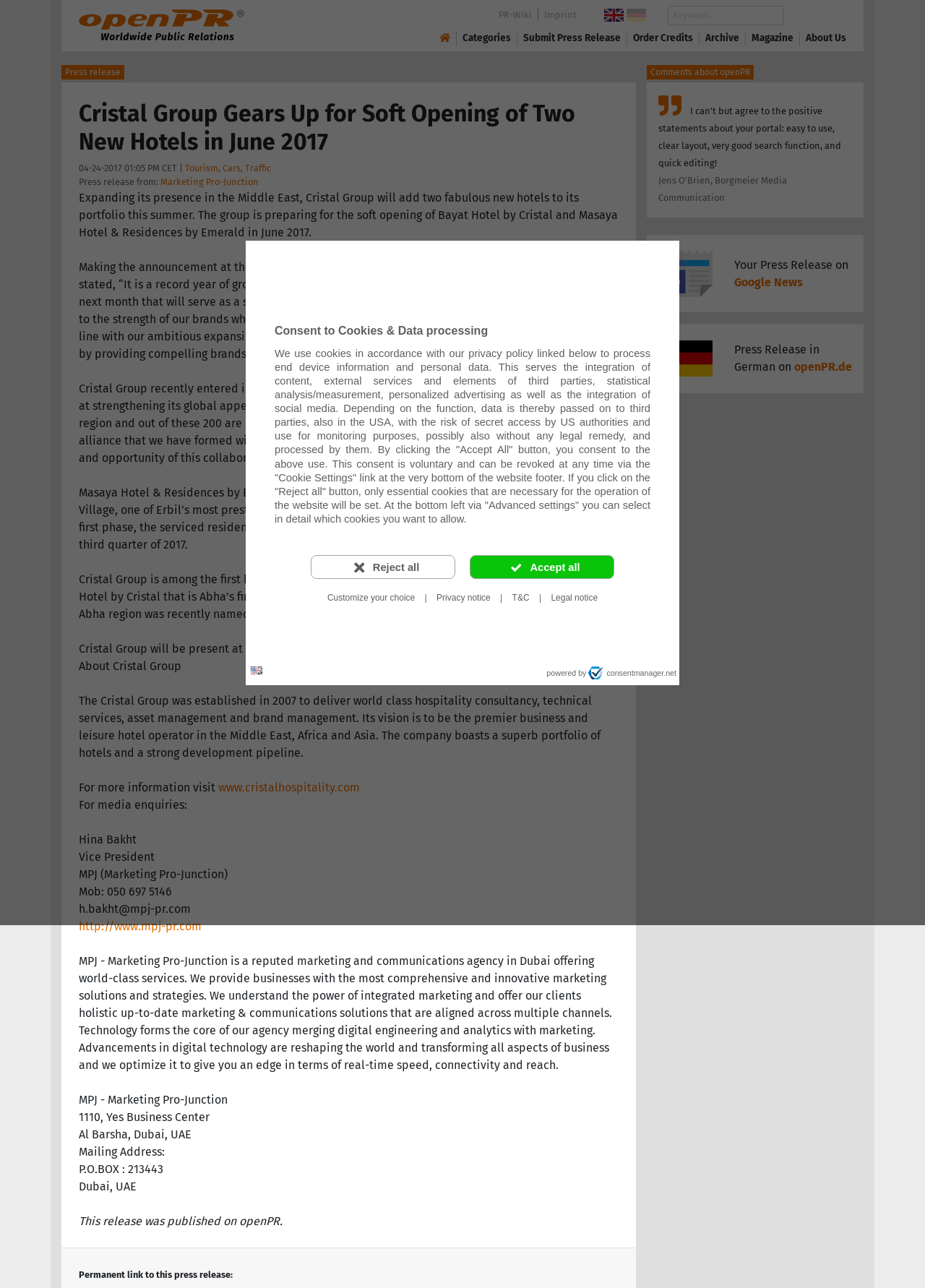Extract the main heading from the webpage content.

Cristal Group Gears Up for Soft Opening of Two New Hotels in June 2017